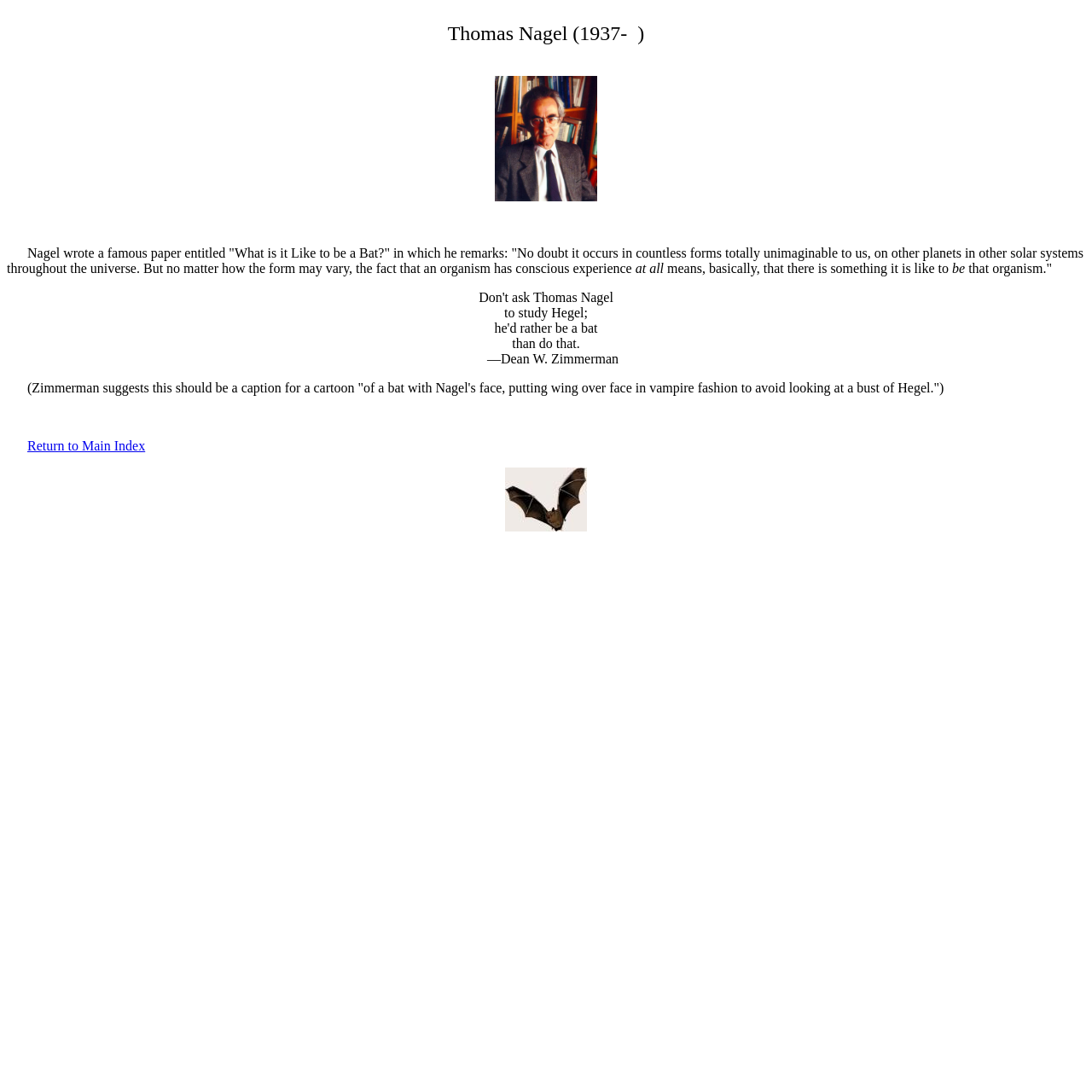Provide a brief response to the question using a single word or phrase: 
What is the title of the famous paper?

What is it Like to be a Bat?